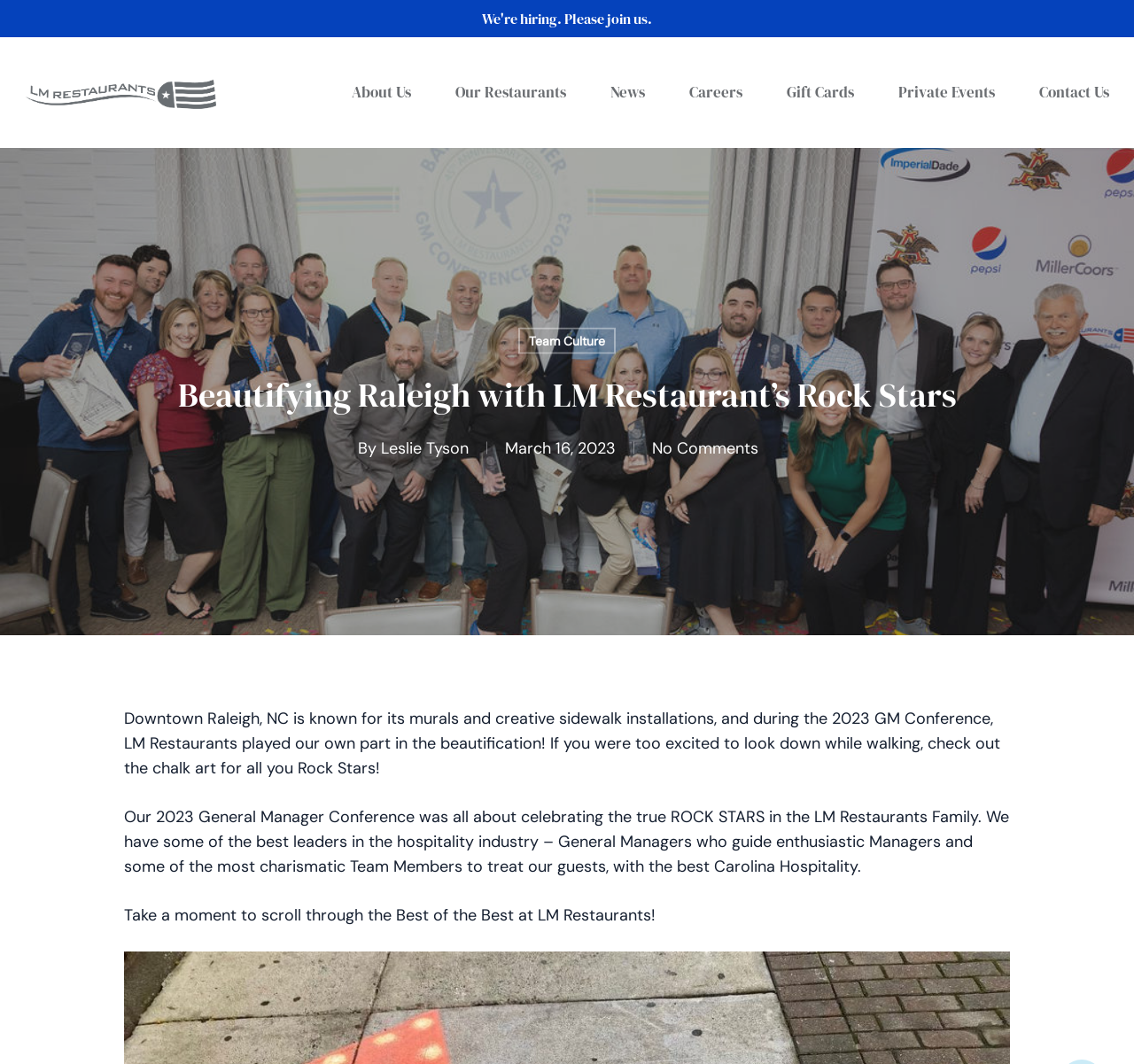Find the bounding box coordinates of the UI element according to this description: "Careers".

[0.608, 0.077, 0.655, 0.097]